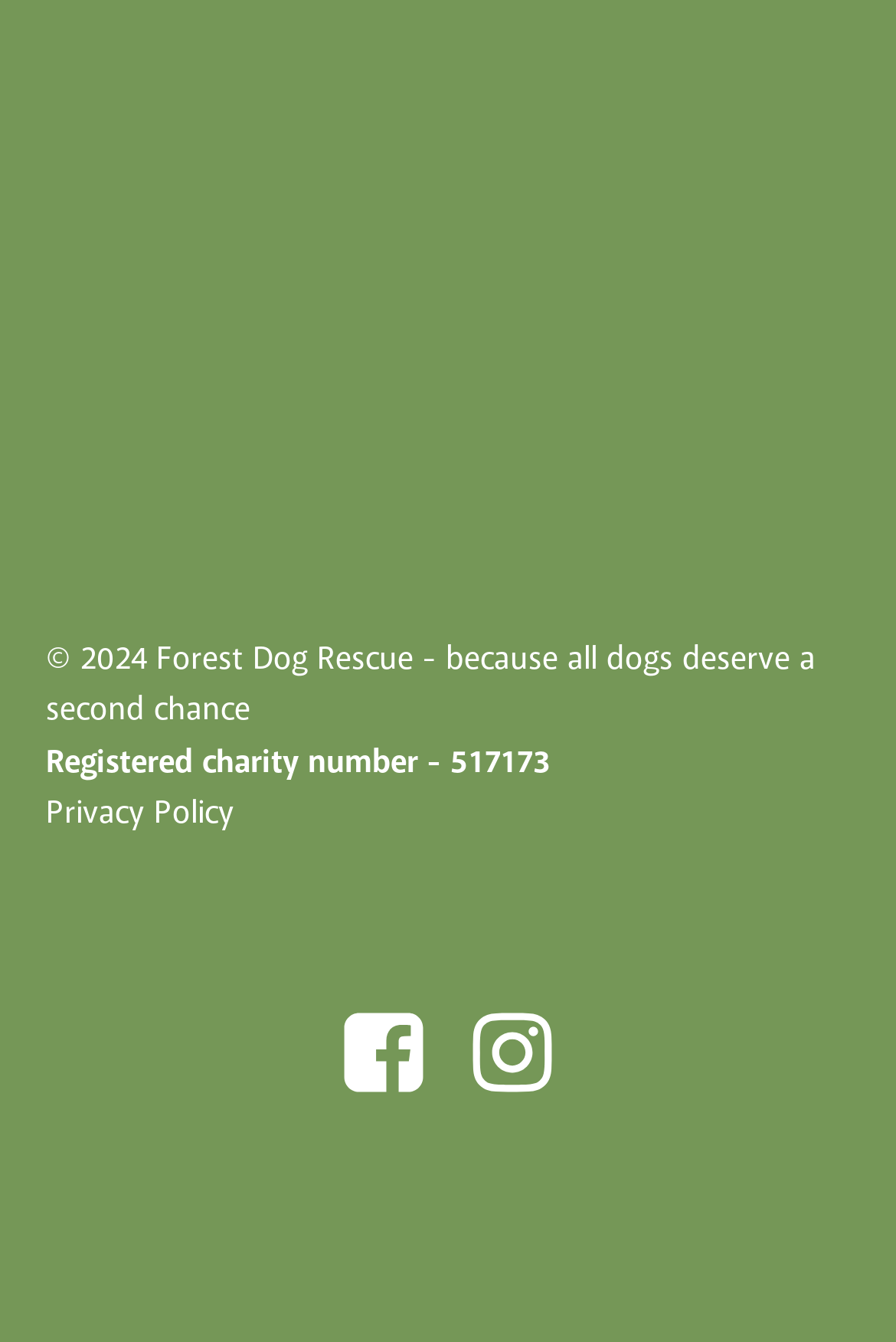What is the charity's registration number?
Using the visual information from the image, give a one-word or short-phrase answer.

517173